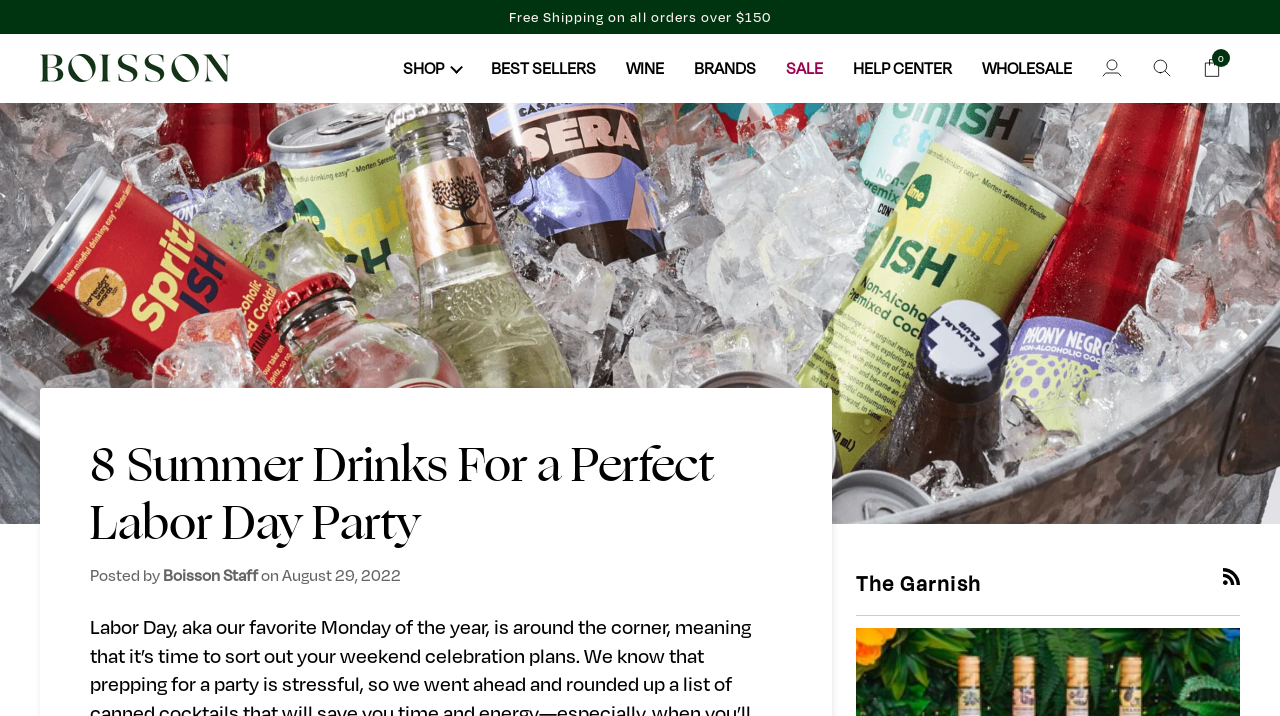Please provide a brief answer to the question using only one word or phrase: 
What is the date of the article?

August 29, 2022